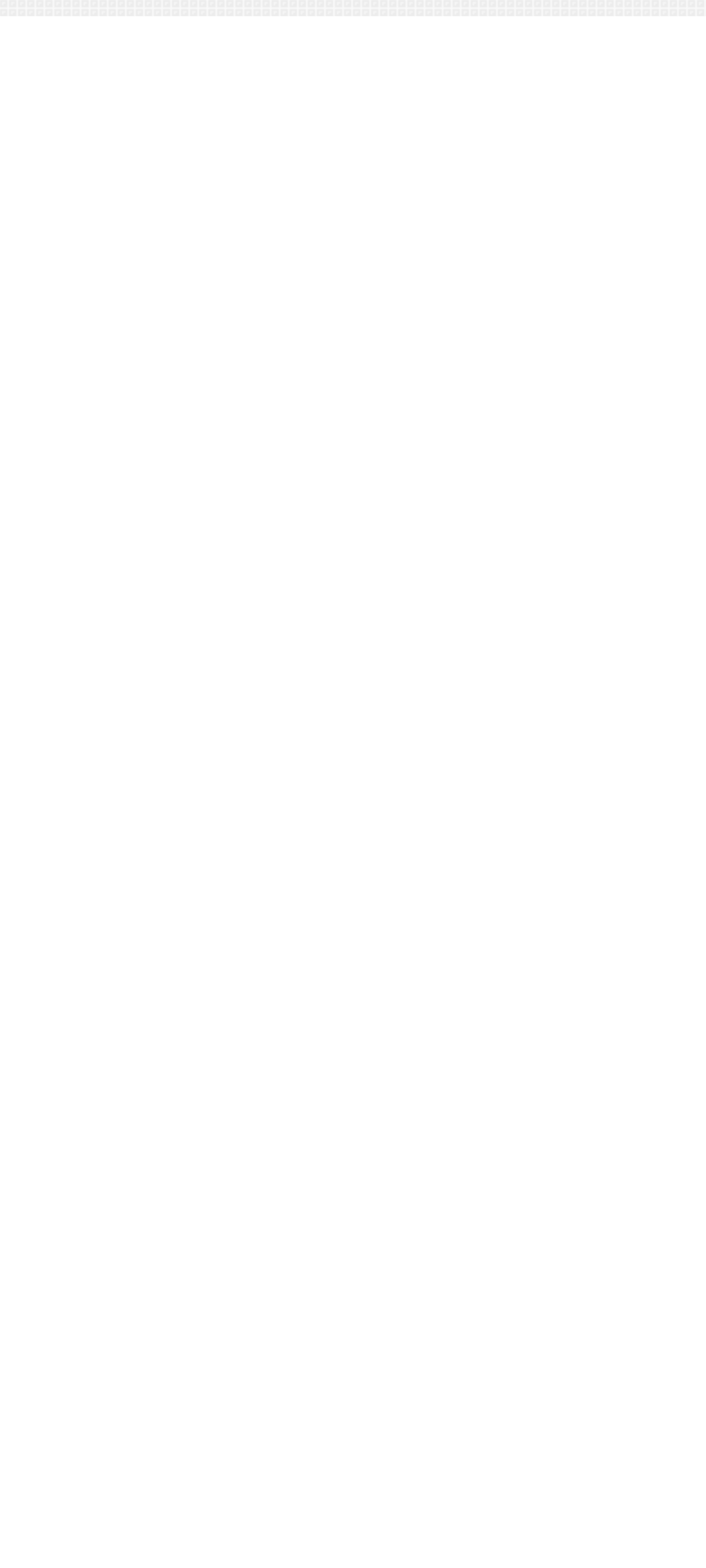Using the description: "School of Business", identify the bounding box of the corresponding UI element in the screenshot.

[0.133, 0.906, 0.384, 0.92]